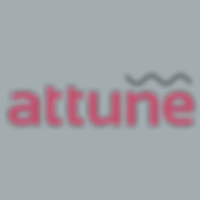What is the font style of the brand name?
Please respond to the question with a detailed and thorough explanation.

The caption describes the brand name 'attune' as being rendered in a stylized font, which suggests that the font is customized and unique to the ATTUNE brand.